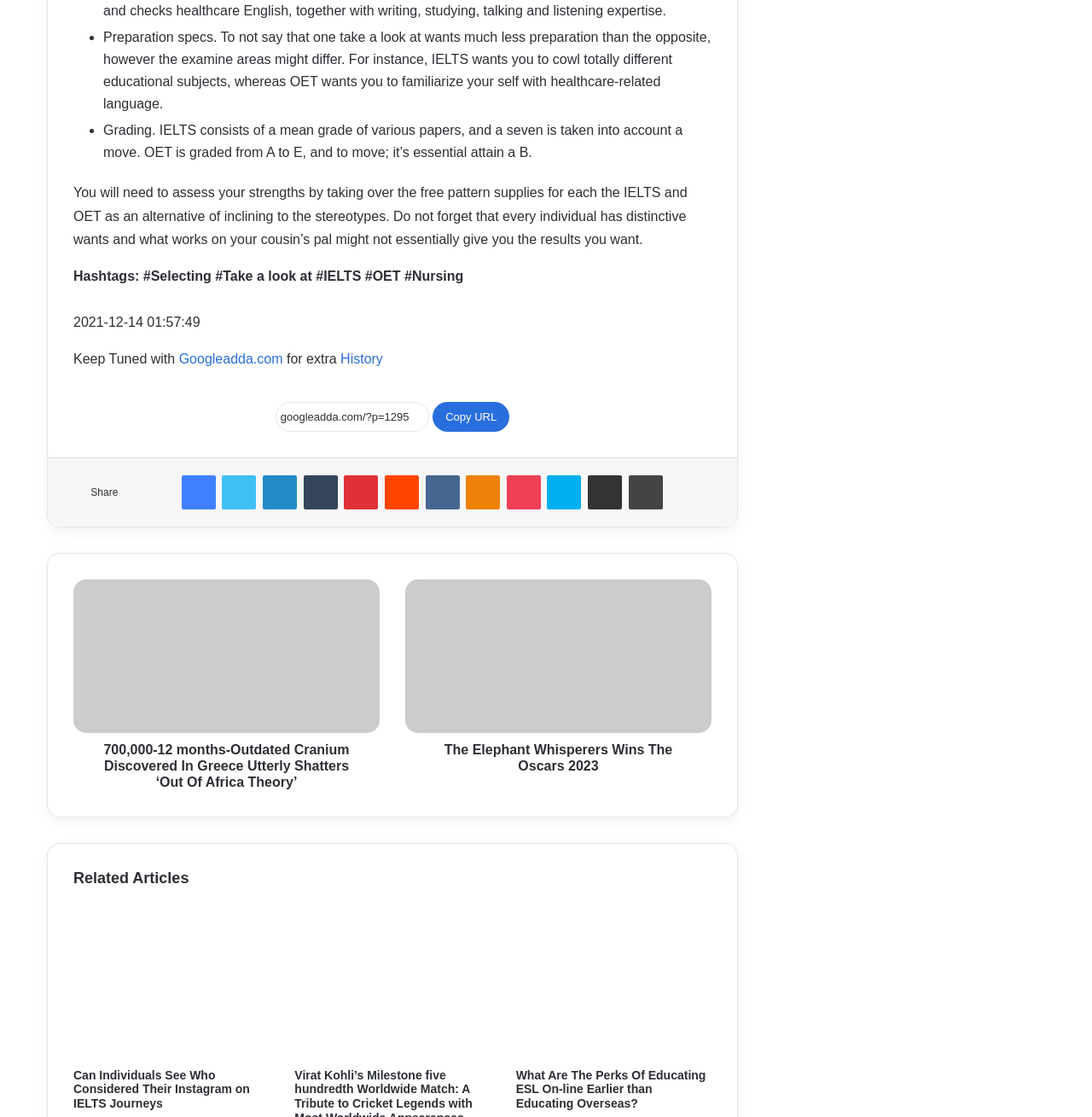What is the purpose of taking free sample materials for IELTS and OET?
Look at the image and respond to the question as thoroughly as possible.

The webpage suggests taking free sample materials for both IELTS and OET to assess one's strengths, rather than relying on stereotypes. This helps individuals understand what works best for them, as every person has unique needs.